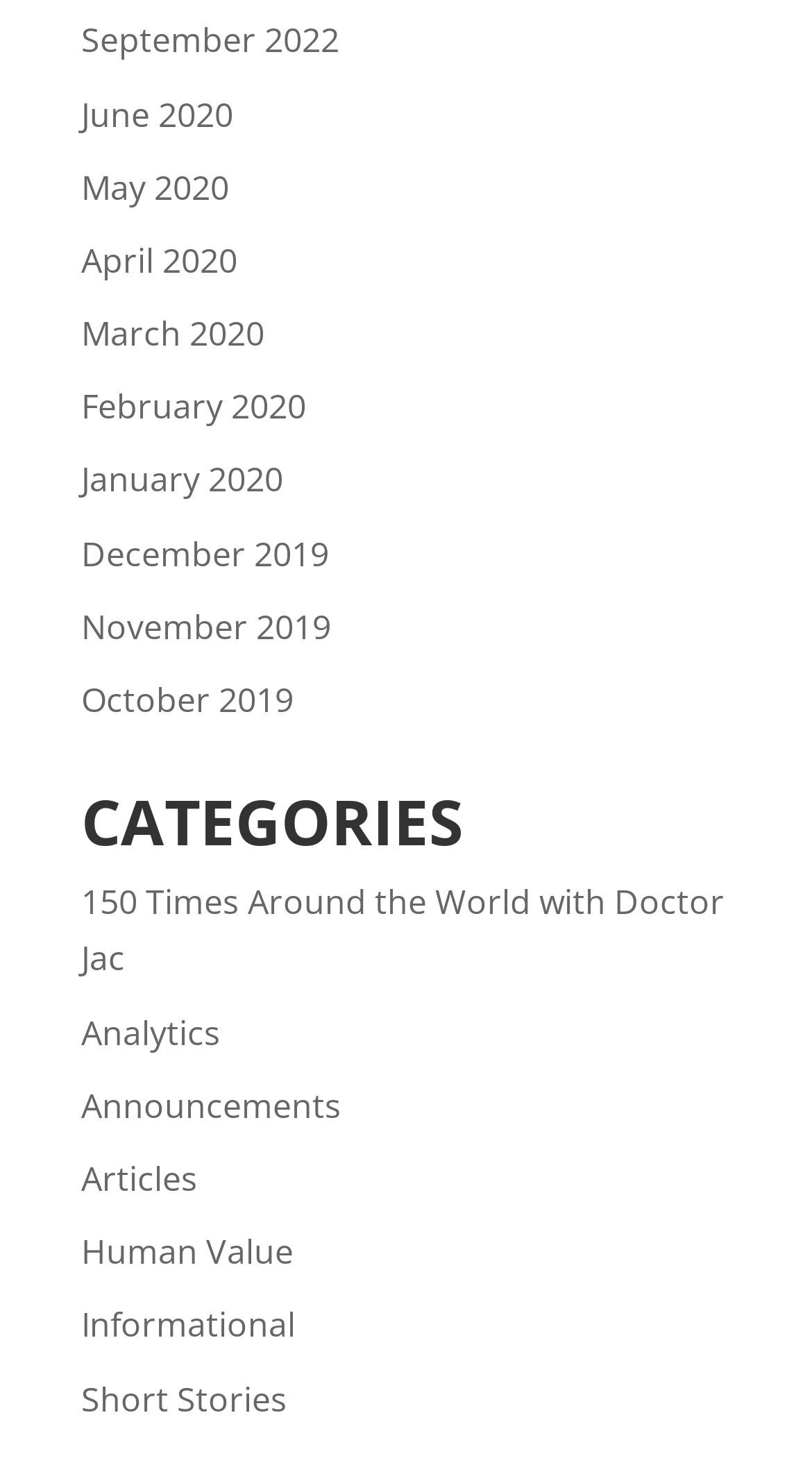Please identify the bounding box coordinates of the element that needs to be clicked to perform the following instruction: "Click on A Level tab".

None